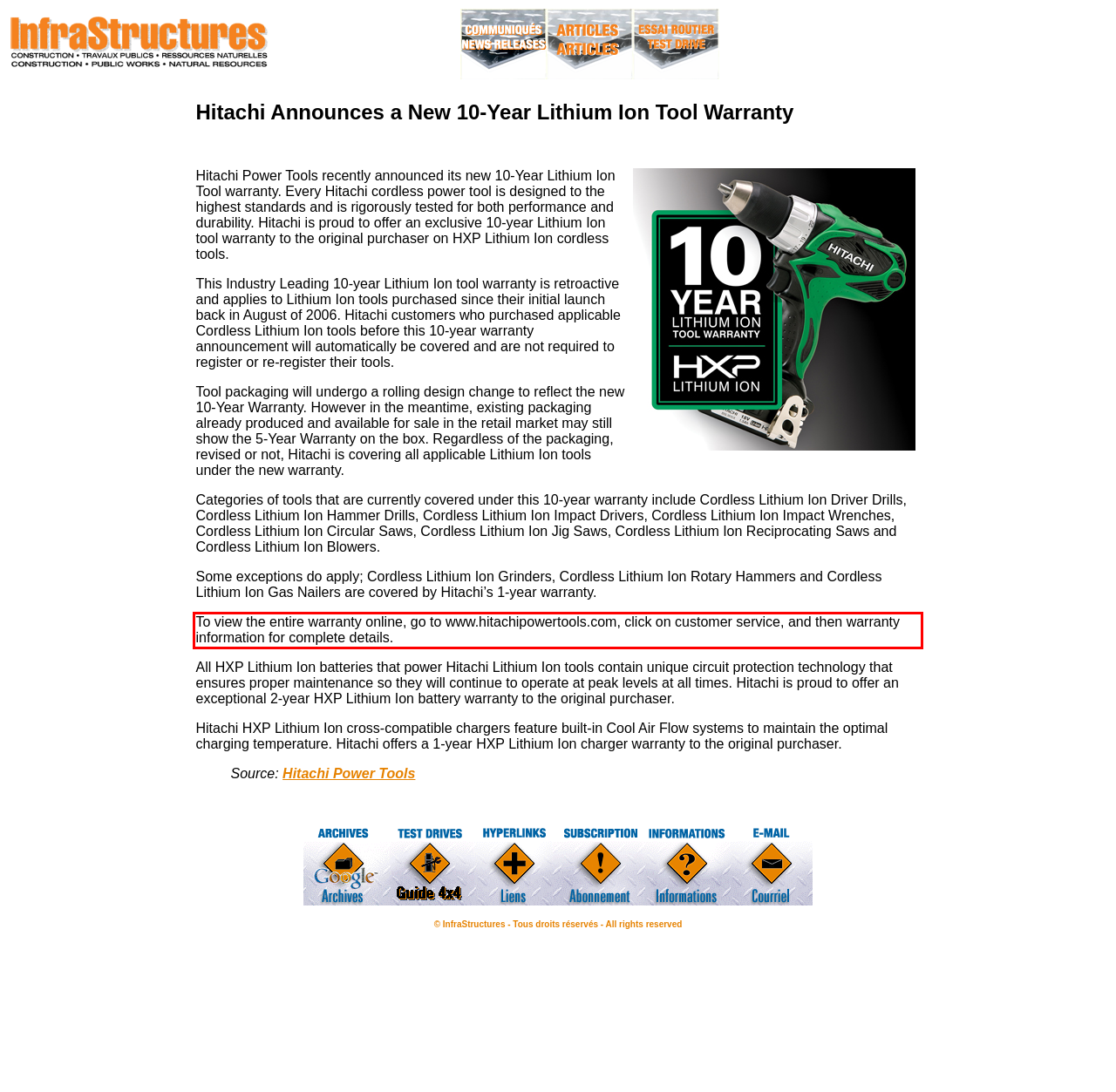Analyze the red bounding box in the provided webpage screenshot and generate the text content contained within.

To view the entire warranty online, go to www.hitachipowertools.com, click on customer service, and then warranty information for complete details.